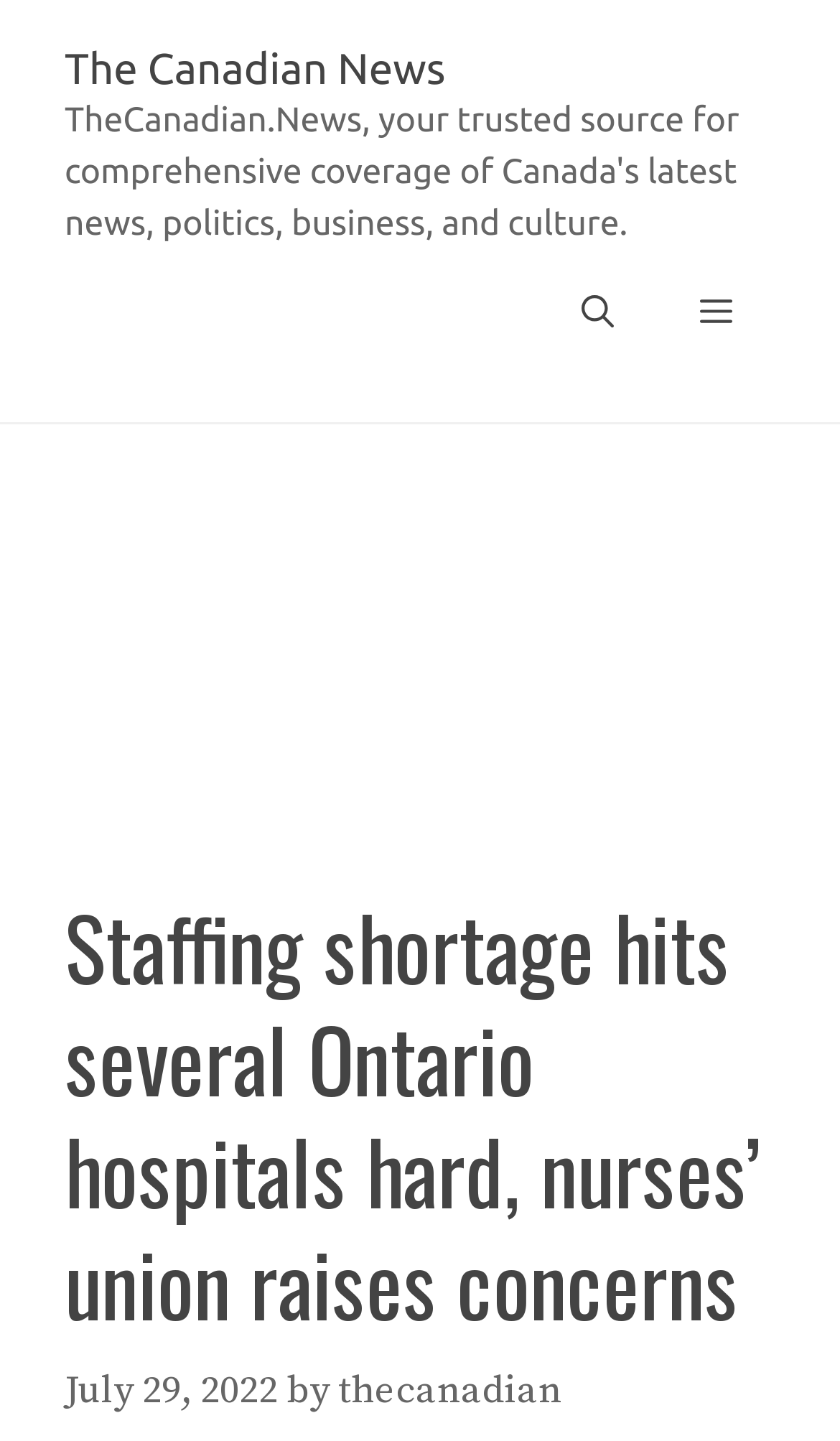What is the topic of the news article?
Use the image to give a comprehensive and detailed response to the question.

I found the answer by looking at the header of the webpage, which contains the heading 'Staffing shortage hits several Ontario hospitals hard, nurses’ union raises concerns'.